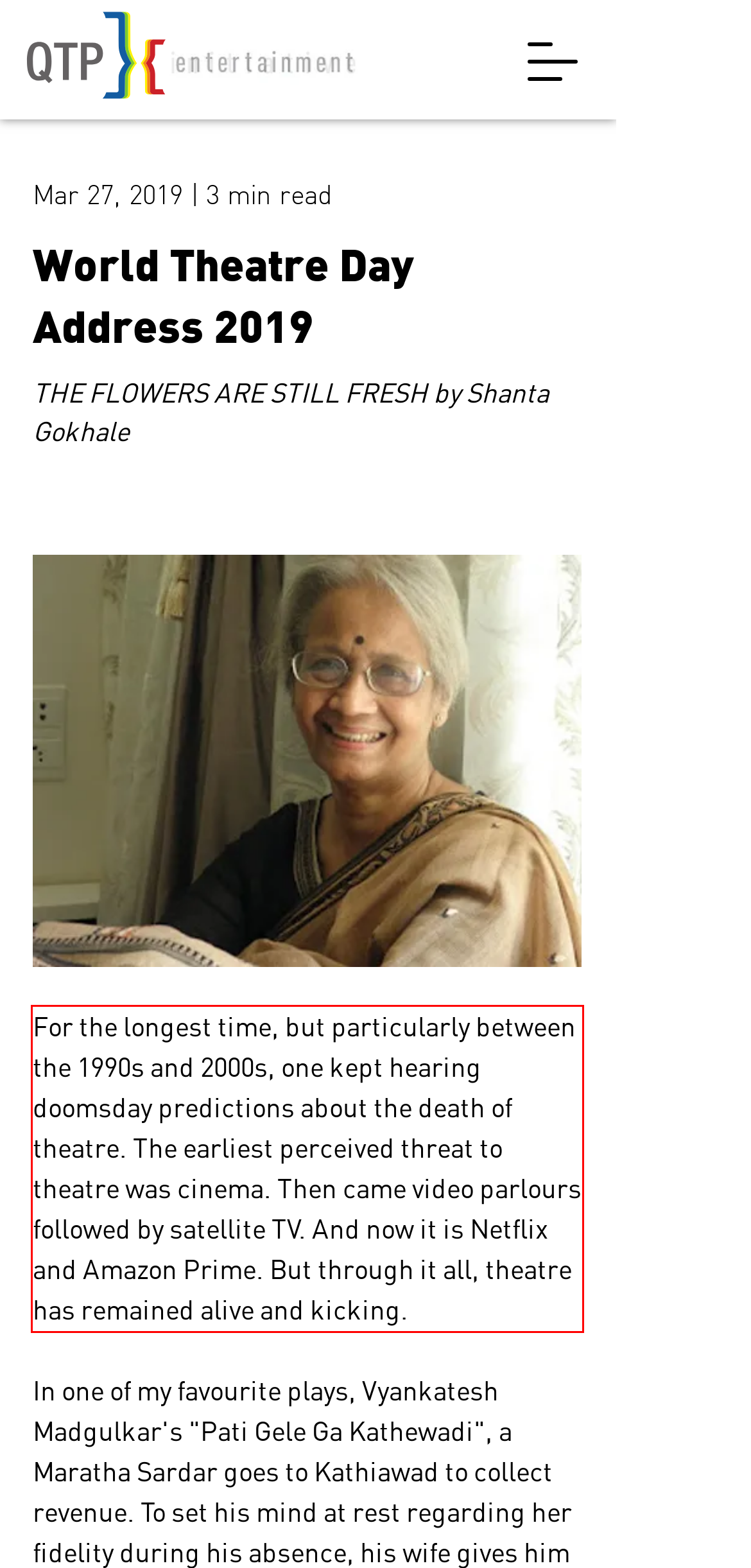Locate the red bounding box in the provided webpage screenshot and use OCR to determine the text content inside it.

For the longest time, but particularly between the 1990s and 2000s, one kept hearing doomsday predictions about the death of theatre. The earliest perceived threat to theatre was cinema. Then came video parlours followed by satellite TV. And now it is Netflix and Amazon Prime. But through it all, theatre has remained alive and kicking.